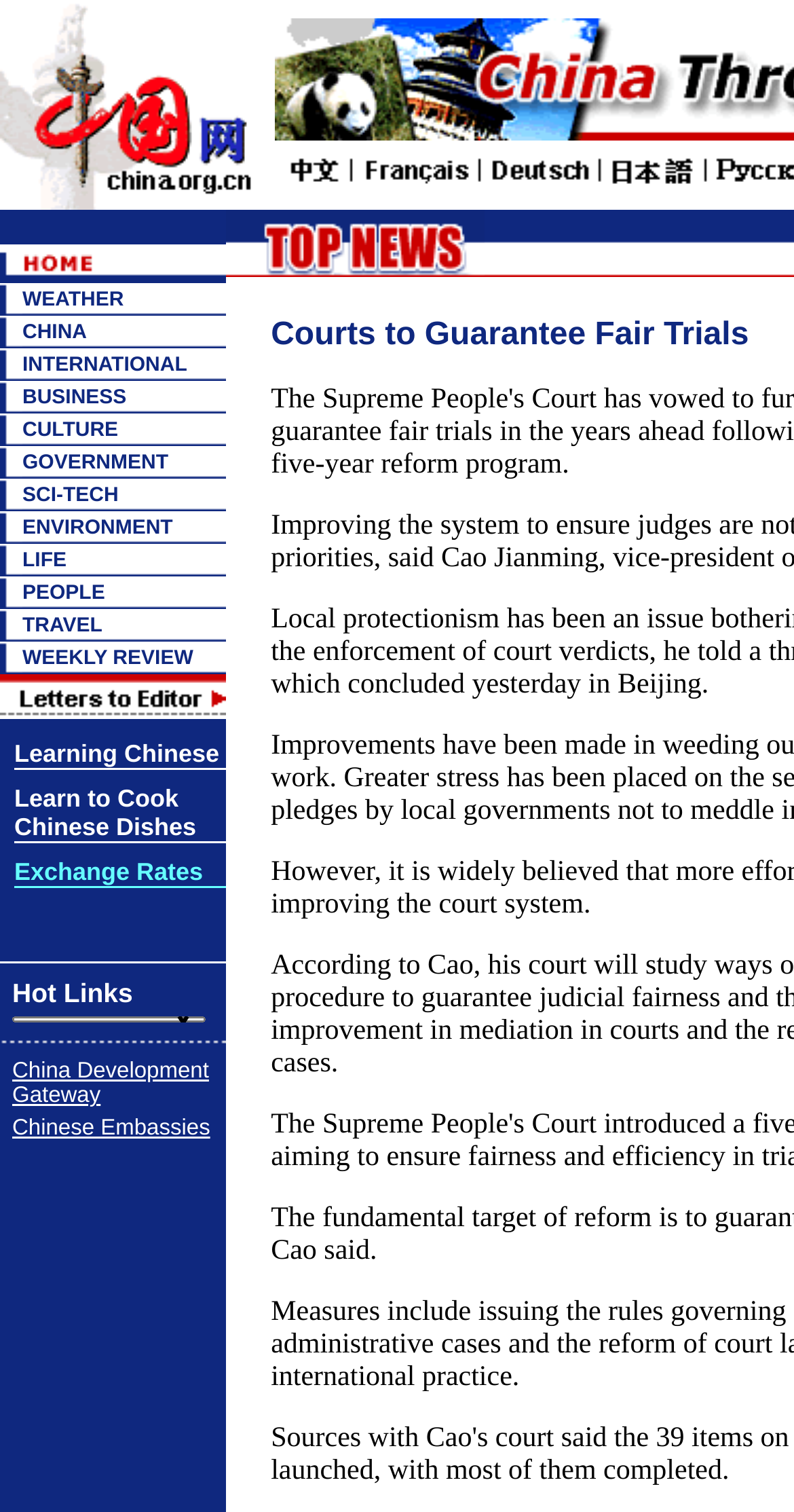Can you specify the bounding box coordinates for the region that should be clicked to fulfill this instruction: "Click the CHINA link".

[0.028, 0.212, 0.109, 0.227]